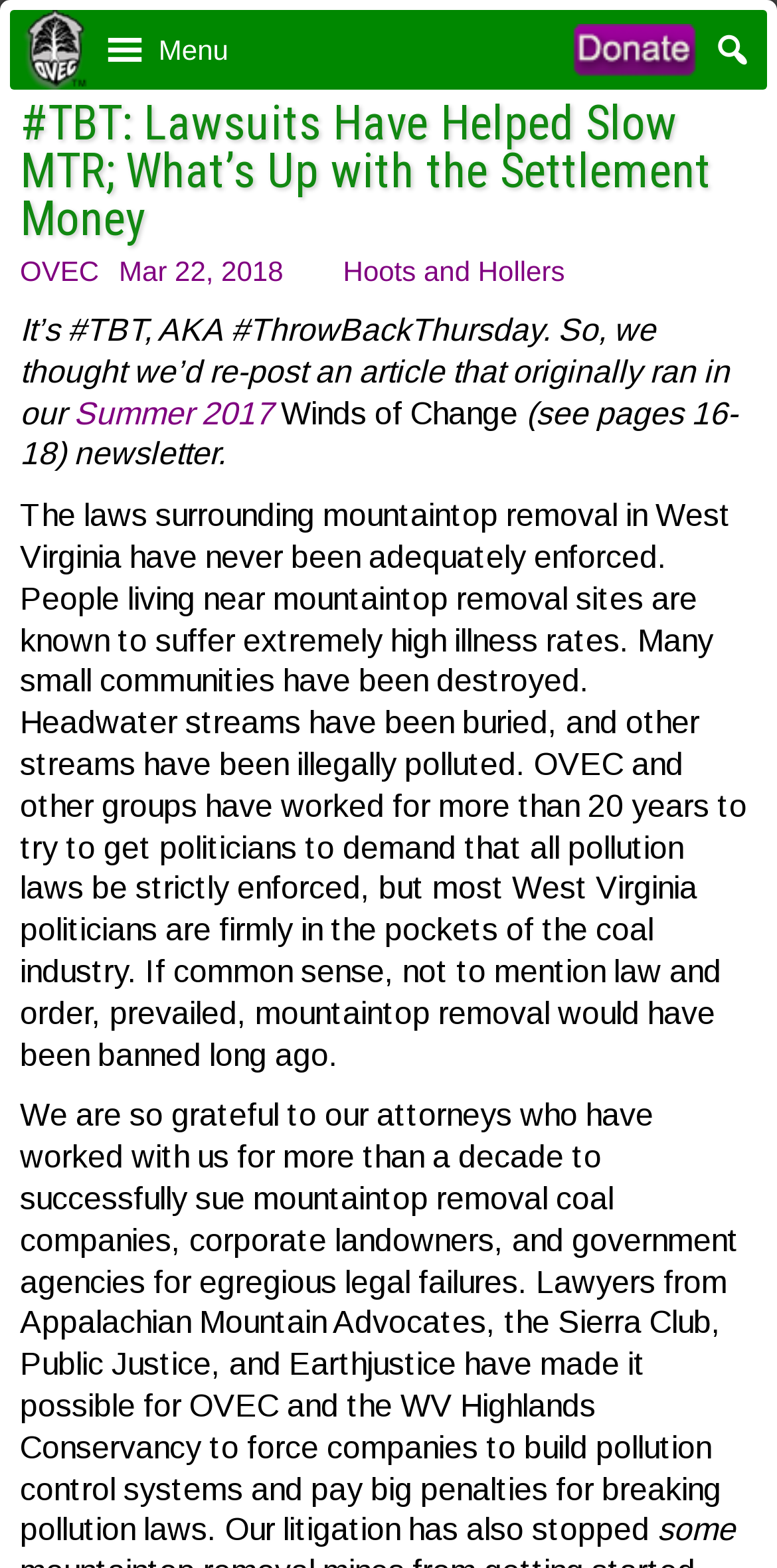Show the bounding box coordinates of the region that should be clicked to follow the instruction: "Learn about the settlement money."

[0.026, 0.064, 0.965, 0.155]